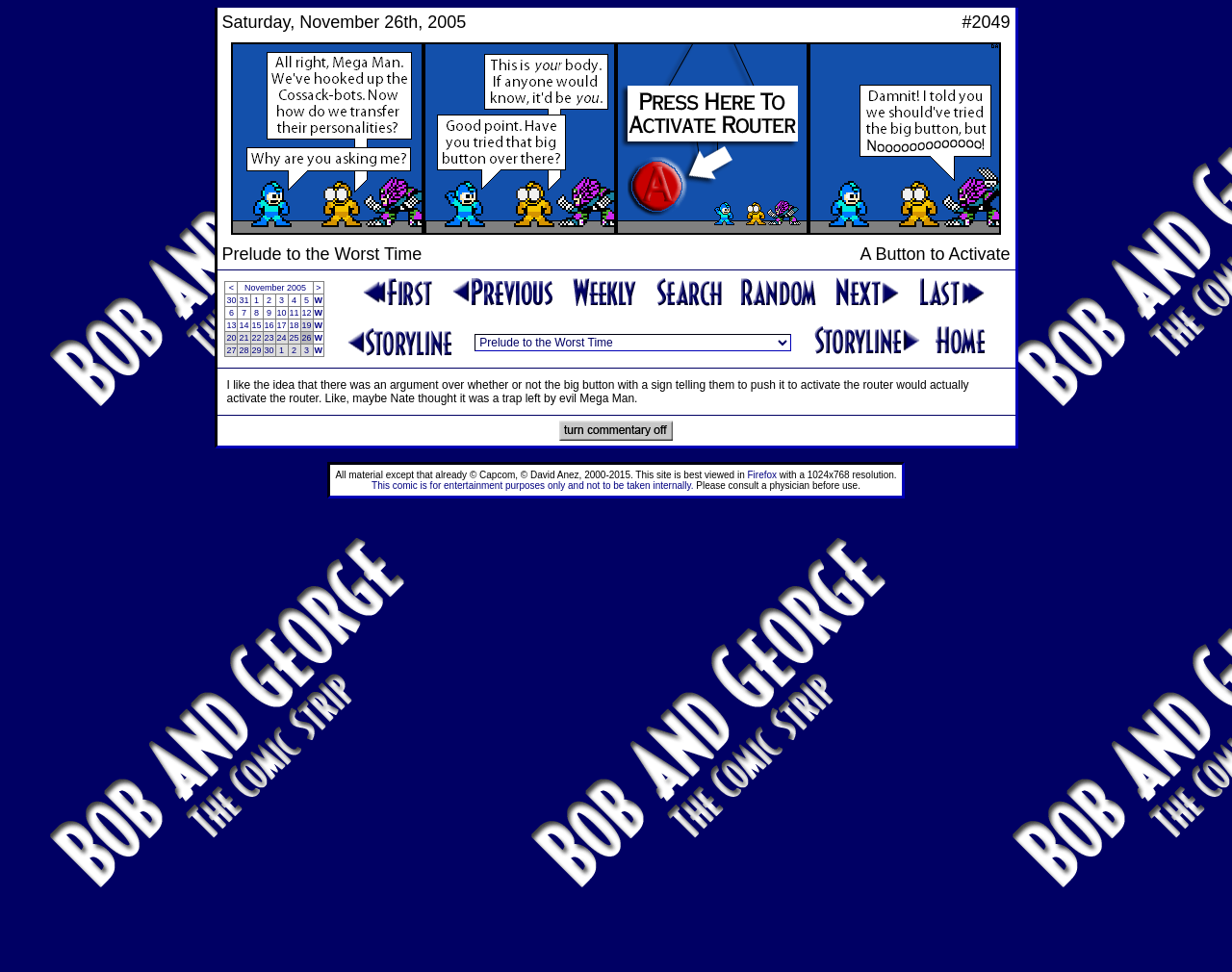How many links are there in the navigation menu?
Could you answer the question with a detailed and thorough explanation?

I counted the number of links in the navigation menu and found that there are 19 links, each representing a day in November 2005.